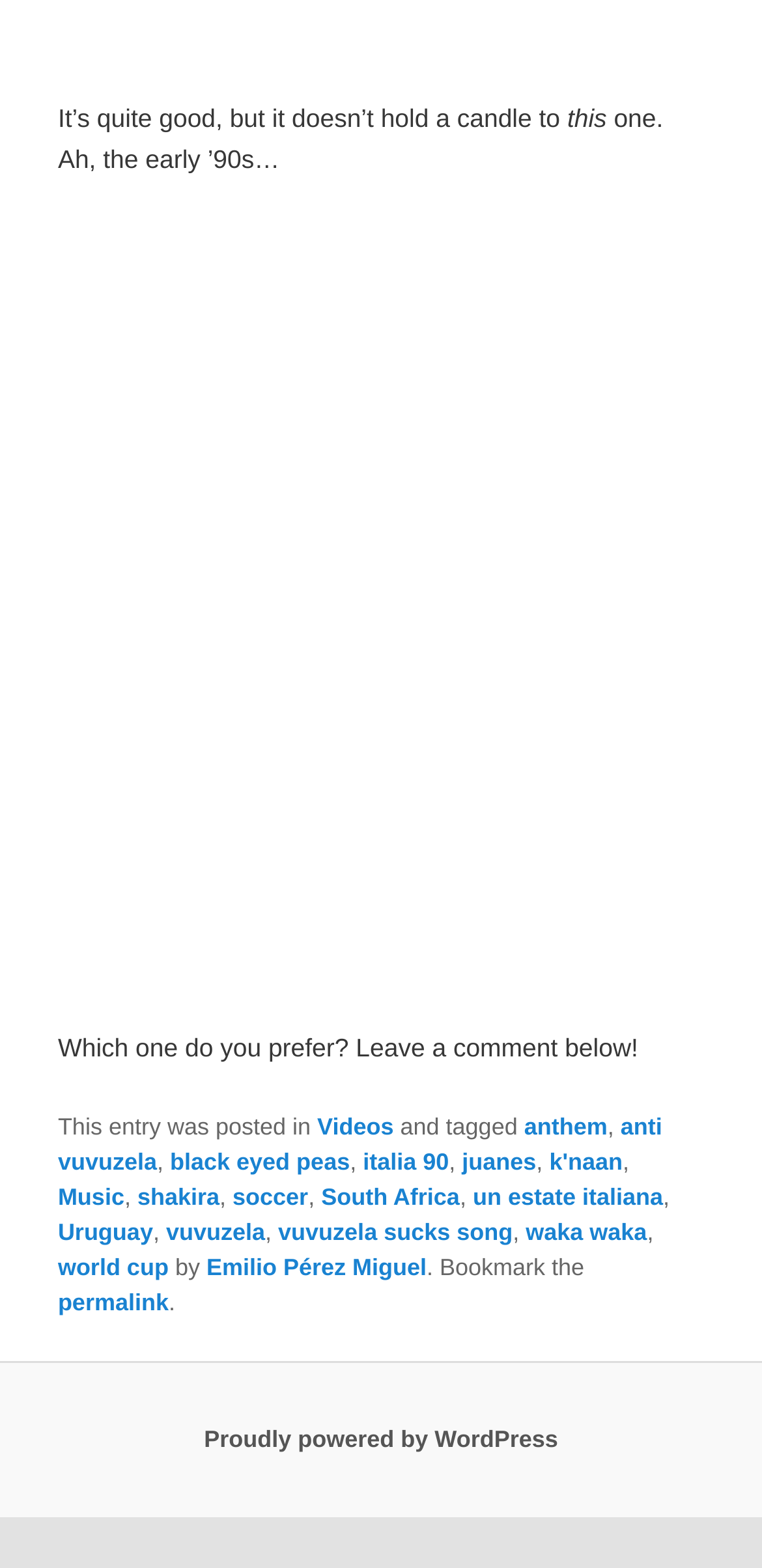Can you show the bounding box coordinates of the region to click on to complete the task described in the instruction: "Click the 'waka waka' link"?

[0.69, 0.777, 0.849, 0.794]